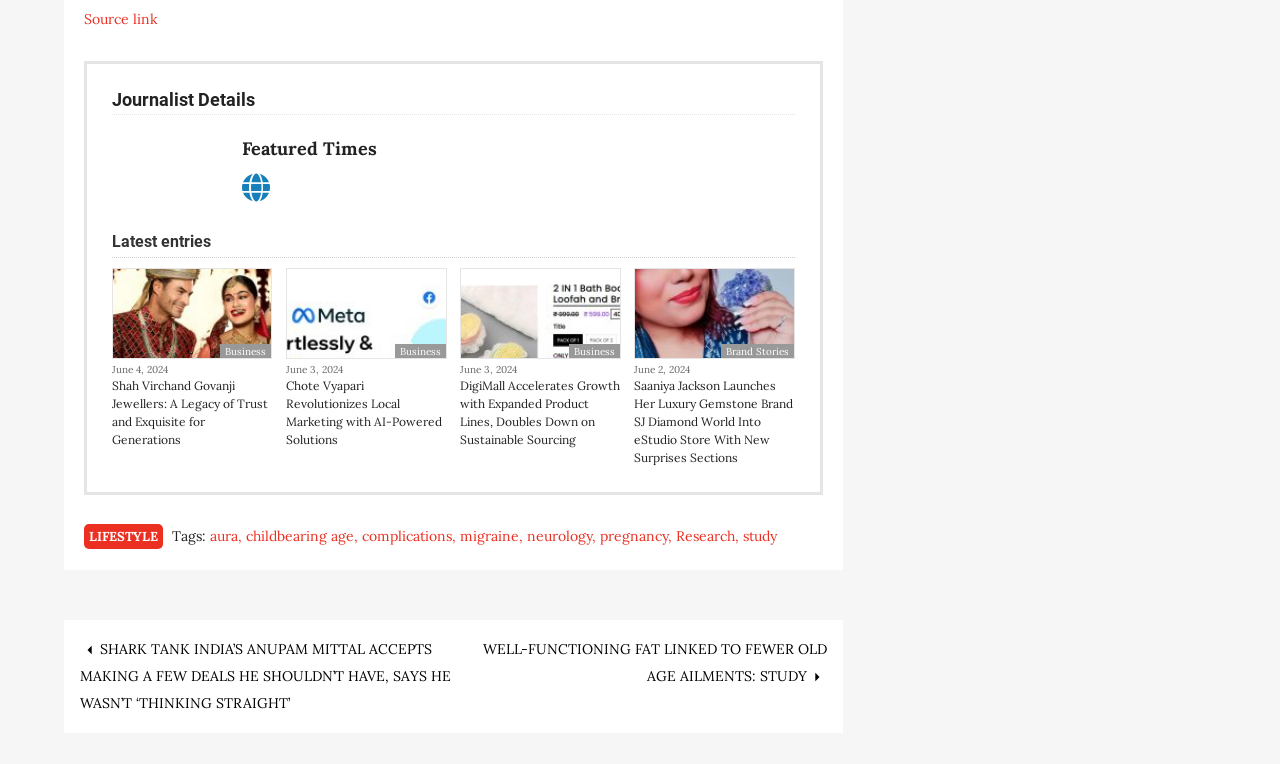What is the category of the article 'Shah Virchand Govanji Jewellers: A Legacy of Trust and Exquisite for Generations'?
Give a comprehensive and detailed explanation for the question.

The article 'Shah Virchand Govanji Jewellers: A Legacy of Trust and Exquisite for Generations' is categorized under 'Business' as it is listed under the 'Latest entries' section and has a corresponding link with the text 'Business'.